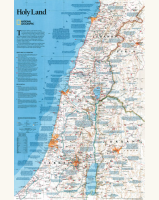What is the material of the map?
Answer with a single word or phrase by referring to the visual content.

Synthetic paper